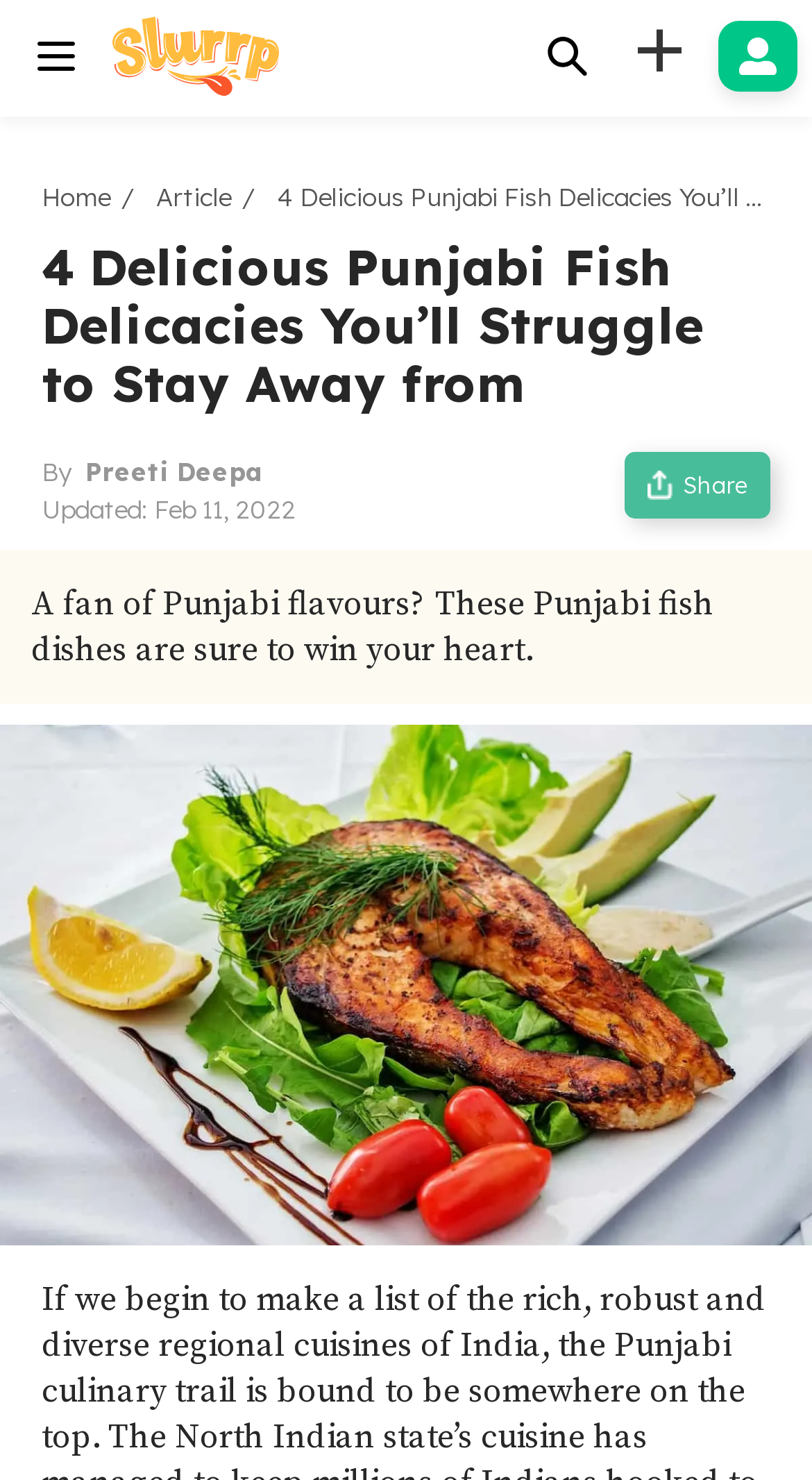When was the article updated?
Based on the image, provide your answer in one word or phrase.

Feb 11, 2022